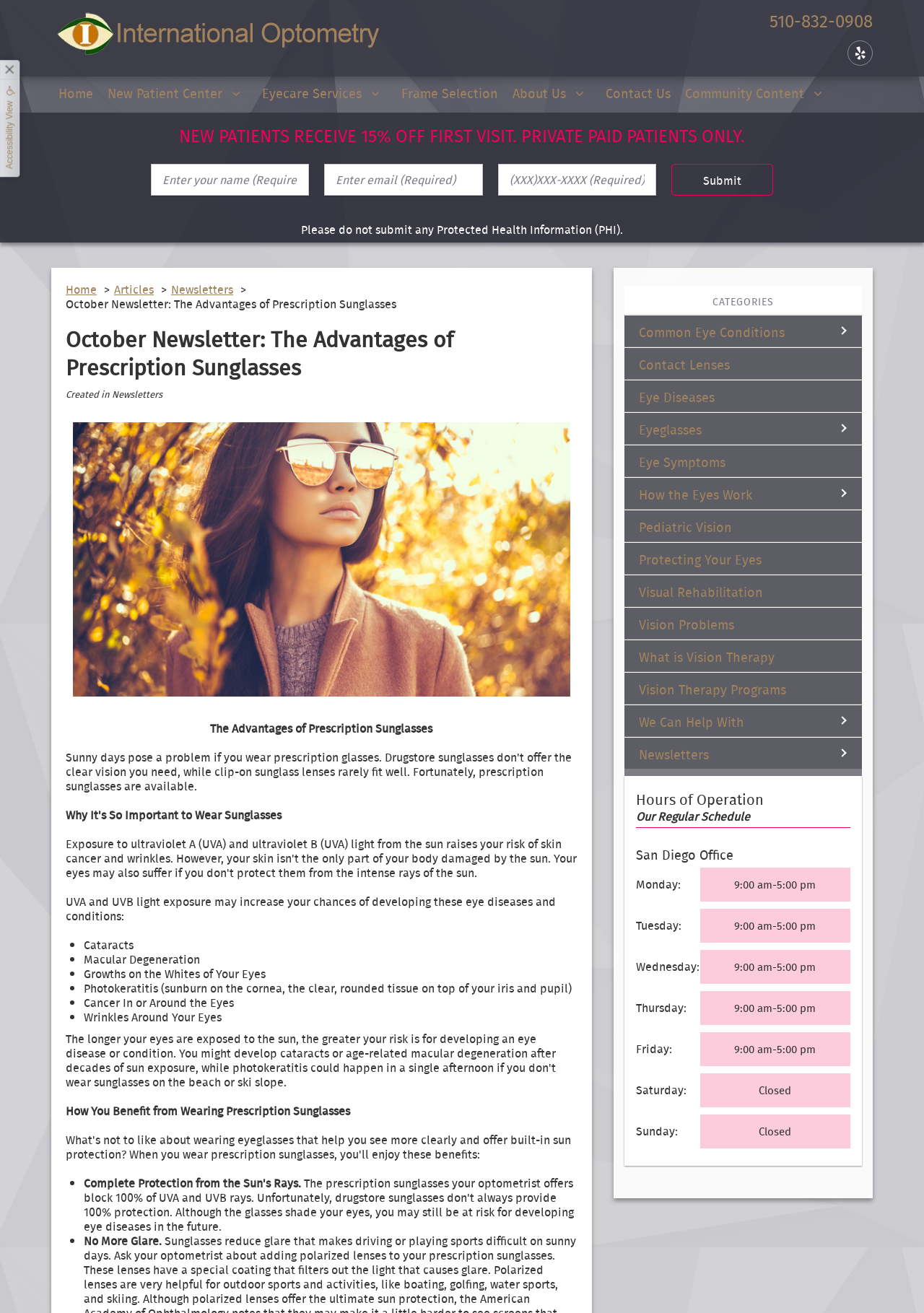Determine the bounding box coordinates of the clickable area required to perform the following instruction: "Read the October Newsletter". The coordinates should be represented as four float numbers between 0 and 1: [left, top, right, bottom].

[0.071, 0.225, 0.429, 0.238]